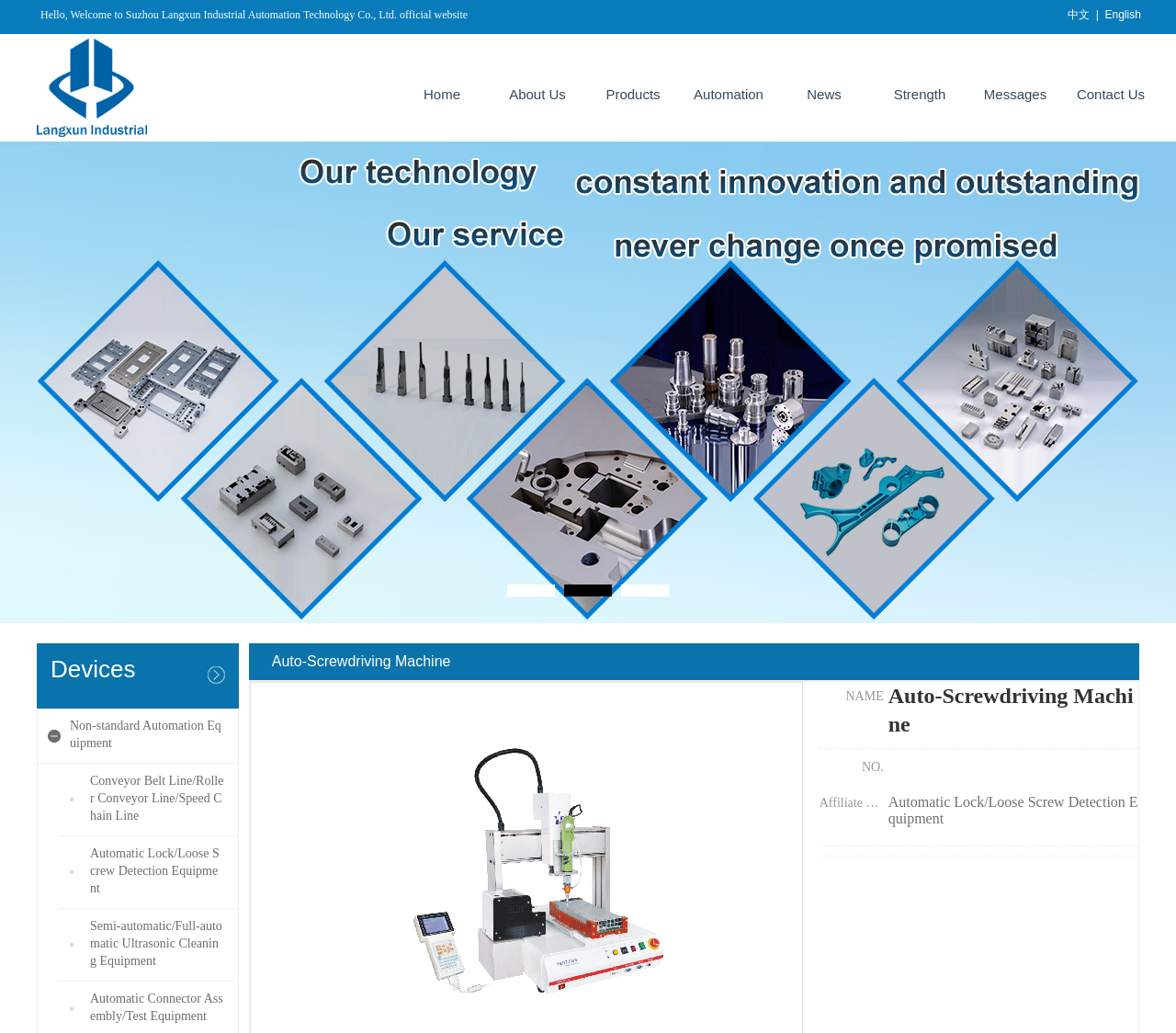Locate the bounding box coordinates for the element described below: "Non-standard Automation Equipment". The coordinates must be four float values between 0 and 1, formatted as [left, top, right, bottom].

[0.055, 0.692, 0.195, 0.732]